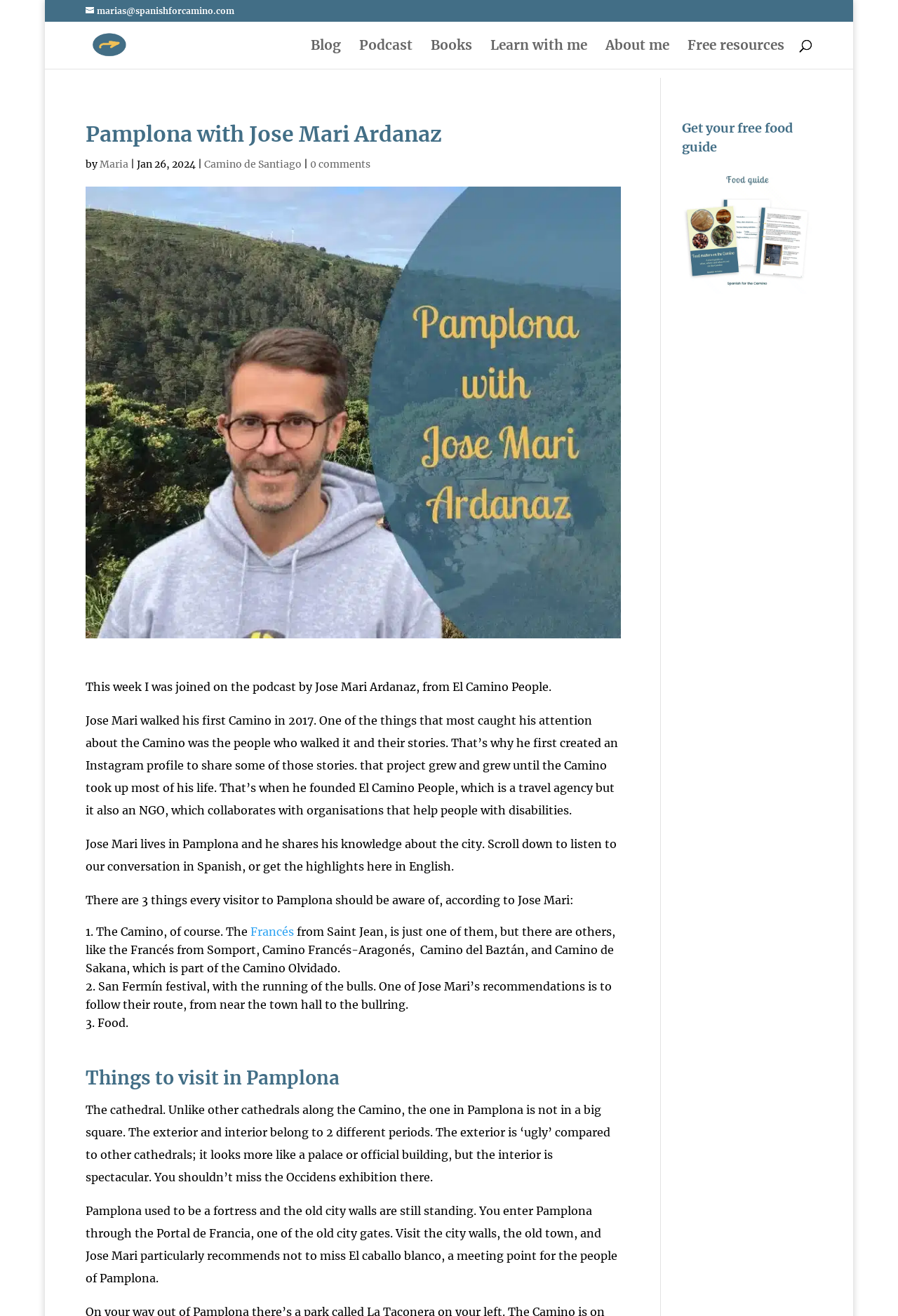Provide a one-word or one-phrase answer to the question:
What is the name of the festival mentioned in the text?

San Fermín festival